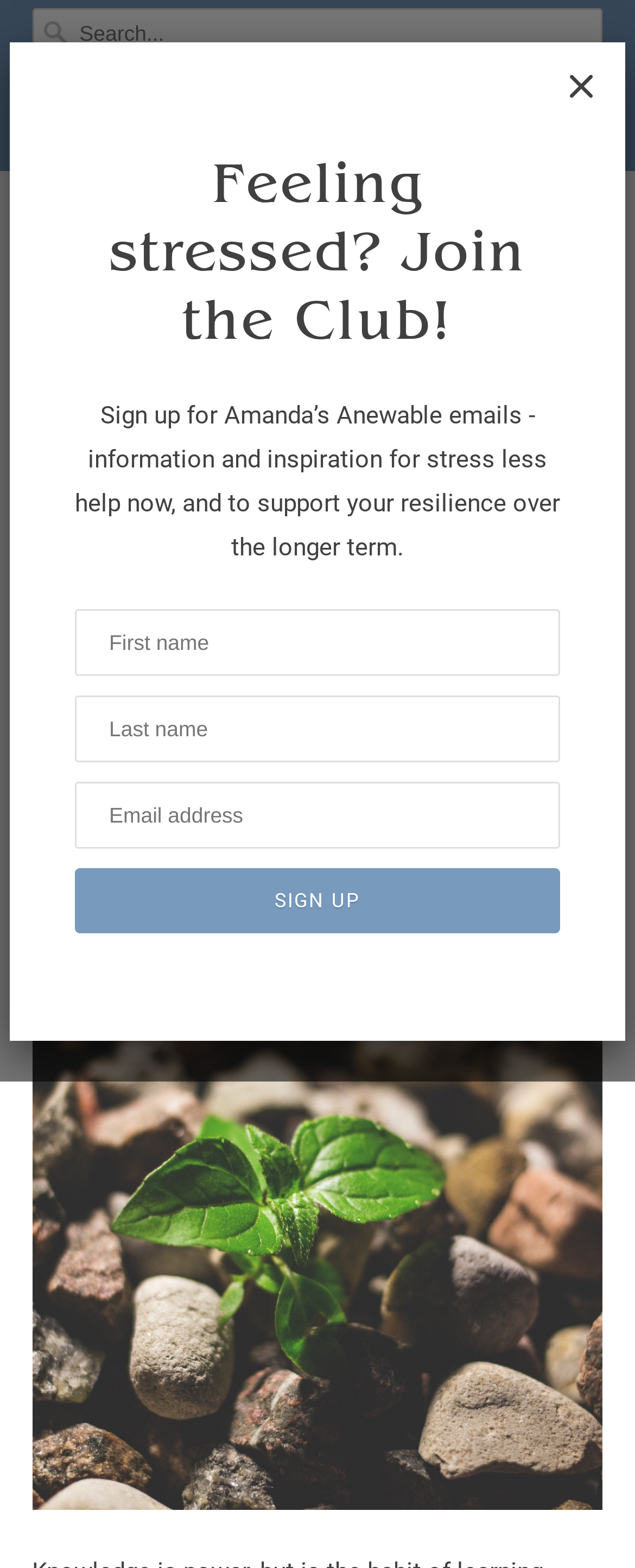Identify the bounding box coordinates for the element that needs to be clicked to fulfill this instruction: "Book a consultation". Provide the coordinates in the format of four float numbers between 0 and 1: [left, top, right, bottom].

[0.136, 0.047, 0.503, 0.078]